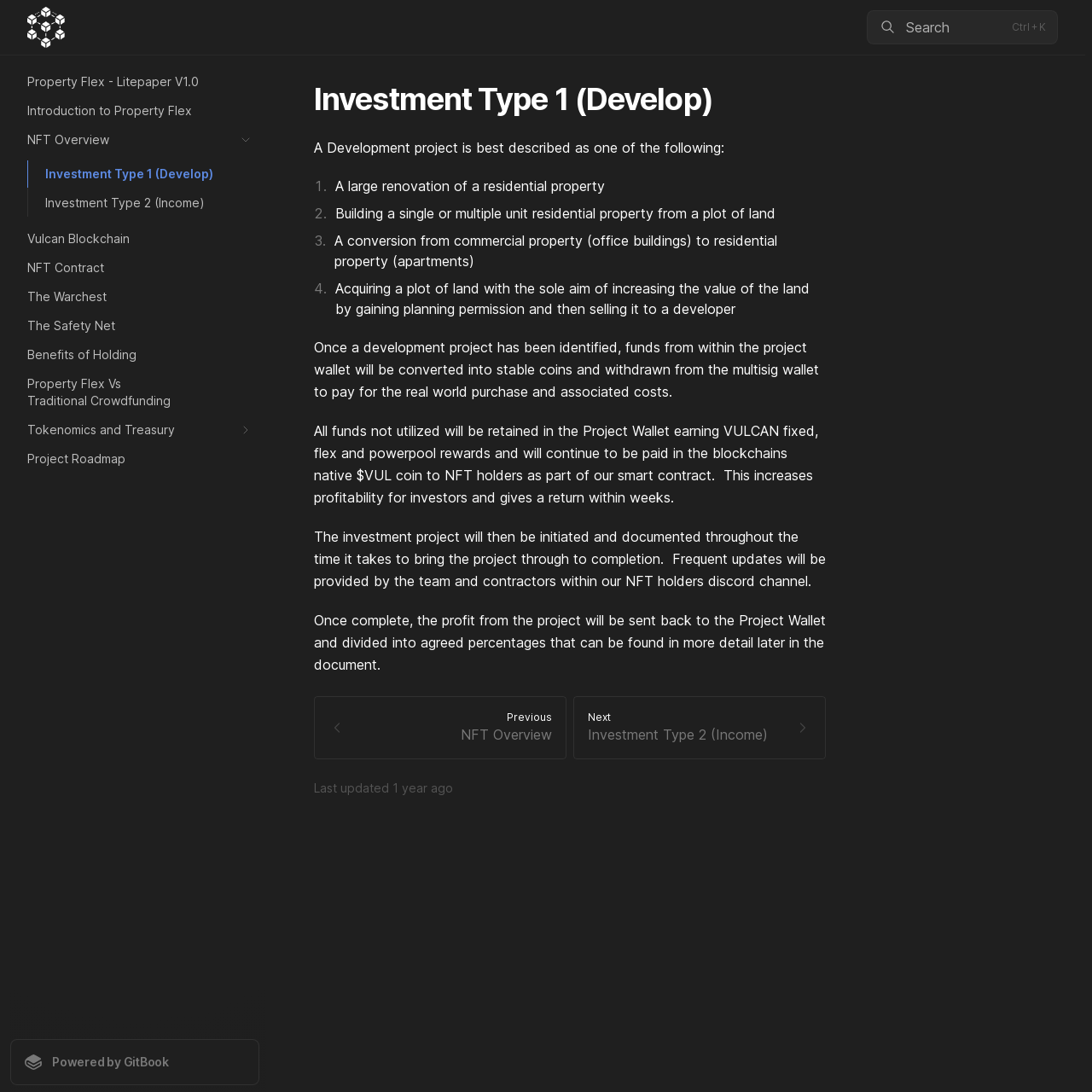Please answer the following question using a single word or phrase: 
What is the next step after a project is complete?

Profit is sent back to Project Wallet